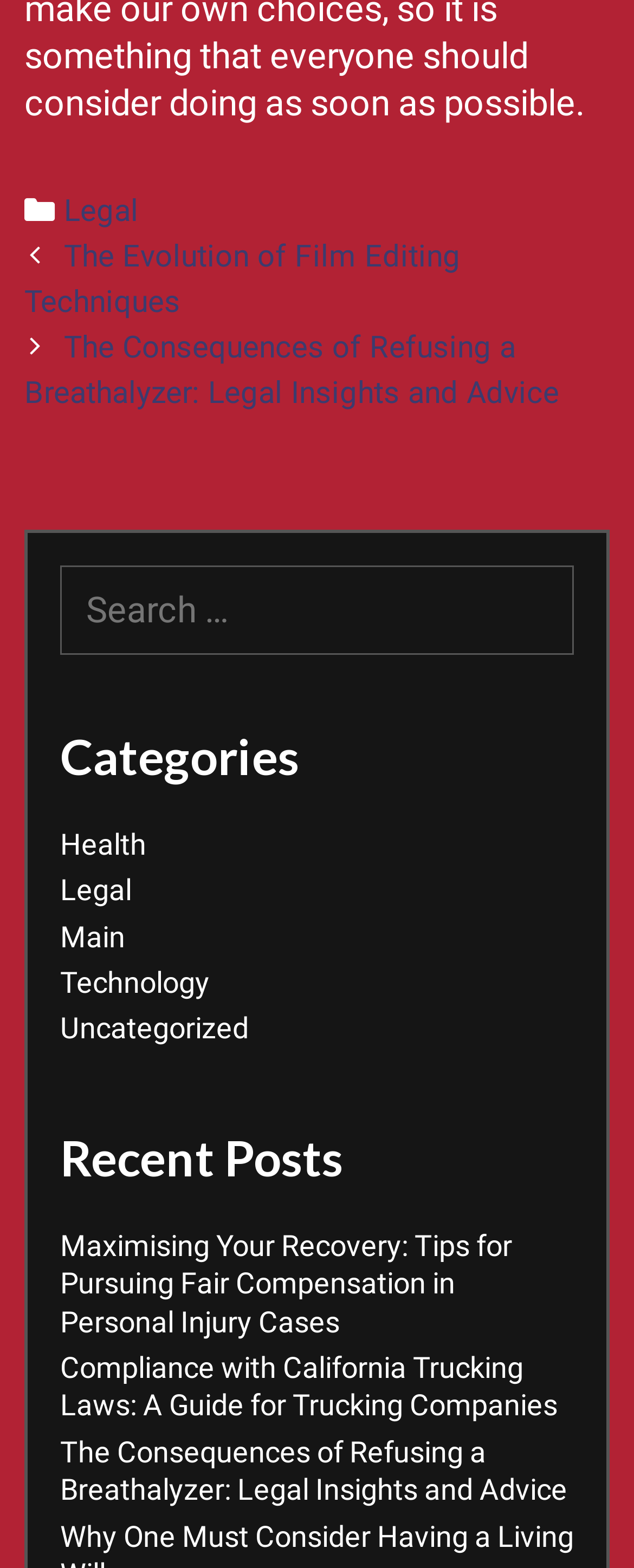What is the purpose of the search box?
Look at the image and provide a short answer using one word or a phrase.

Search for